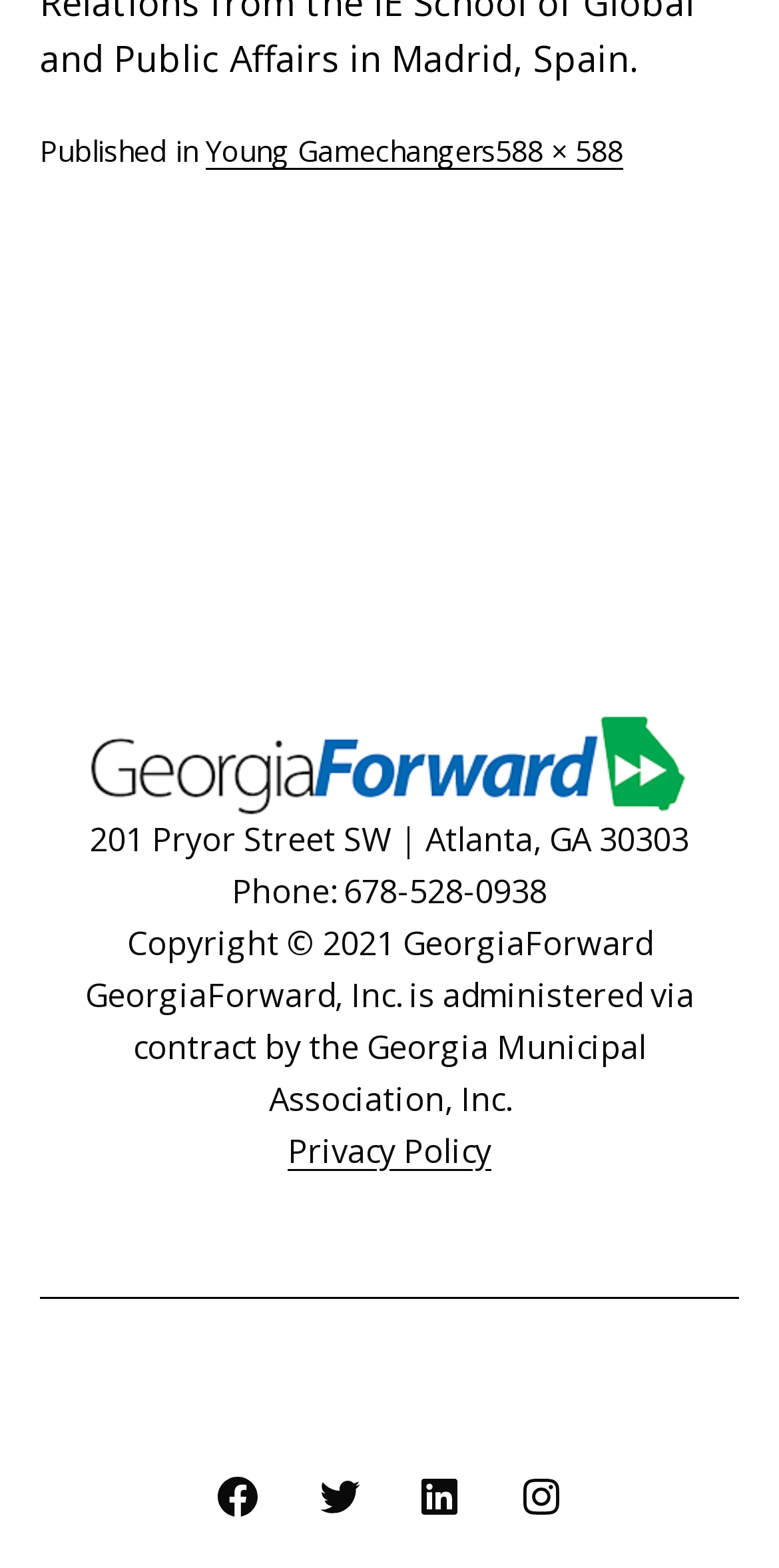How many social media links are in the secondary menu?
Refer to the image and give a detailed response to the question.

I counted the number of link elements within the navigation element labeled 'Secondary menu', which are Facebook, Twitter, LinkedIn, and Instagram.